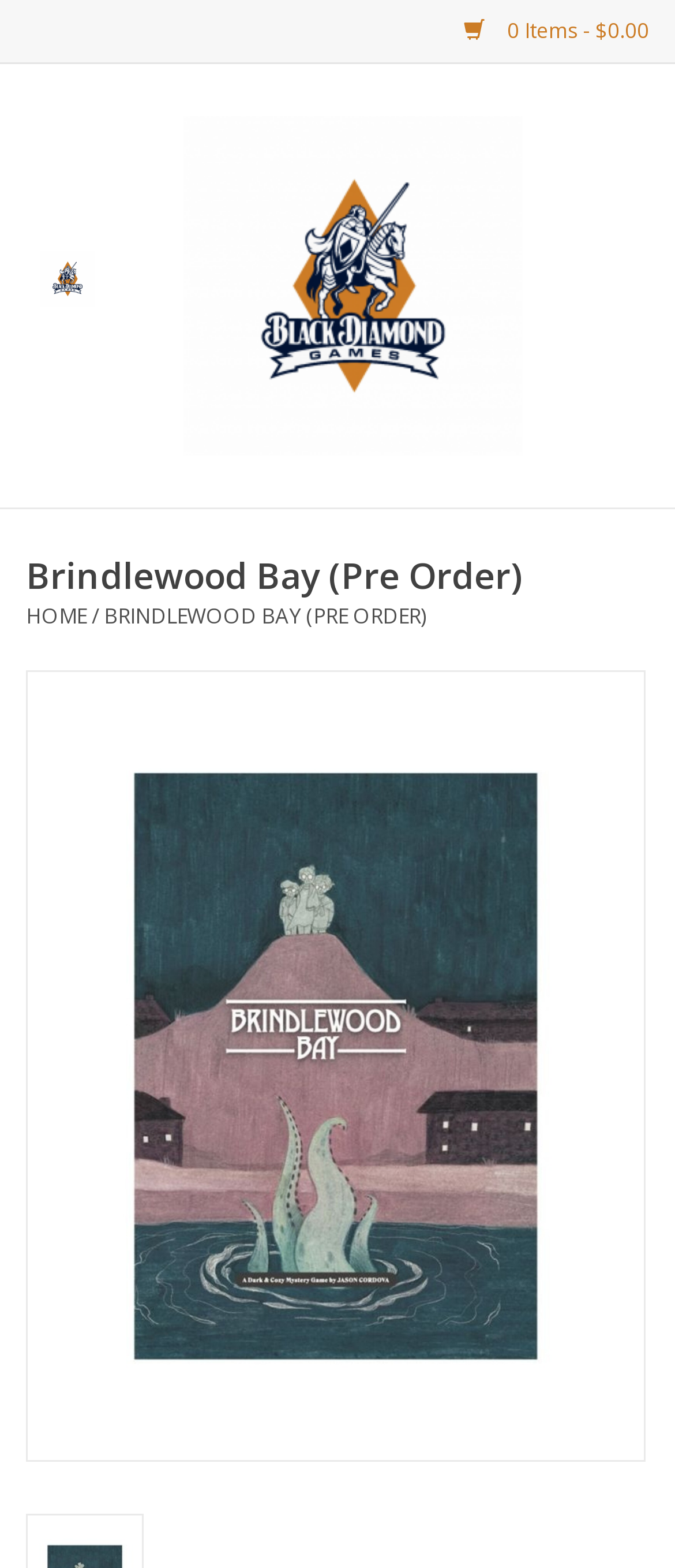For the element described, predict the bounding box coordinates as (top-left x, top-left y, bottom-right x, bottom-right y). All values should be between 0 and 1. Element description: title="Black Diamond Games"

[0.426, 0.17, 0.774, 0.191]